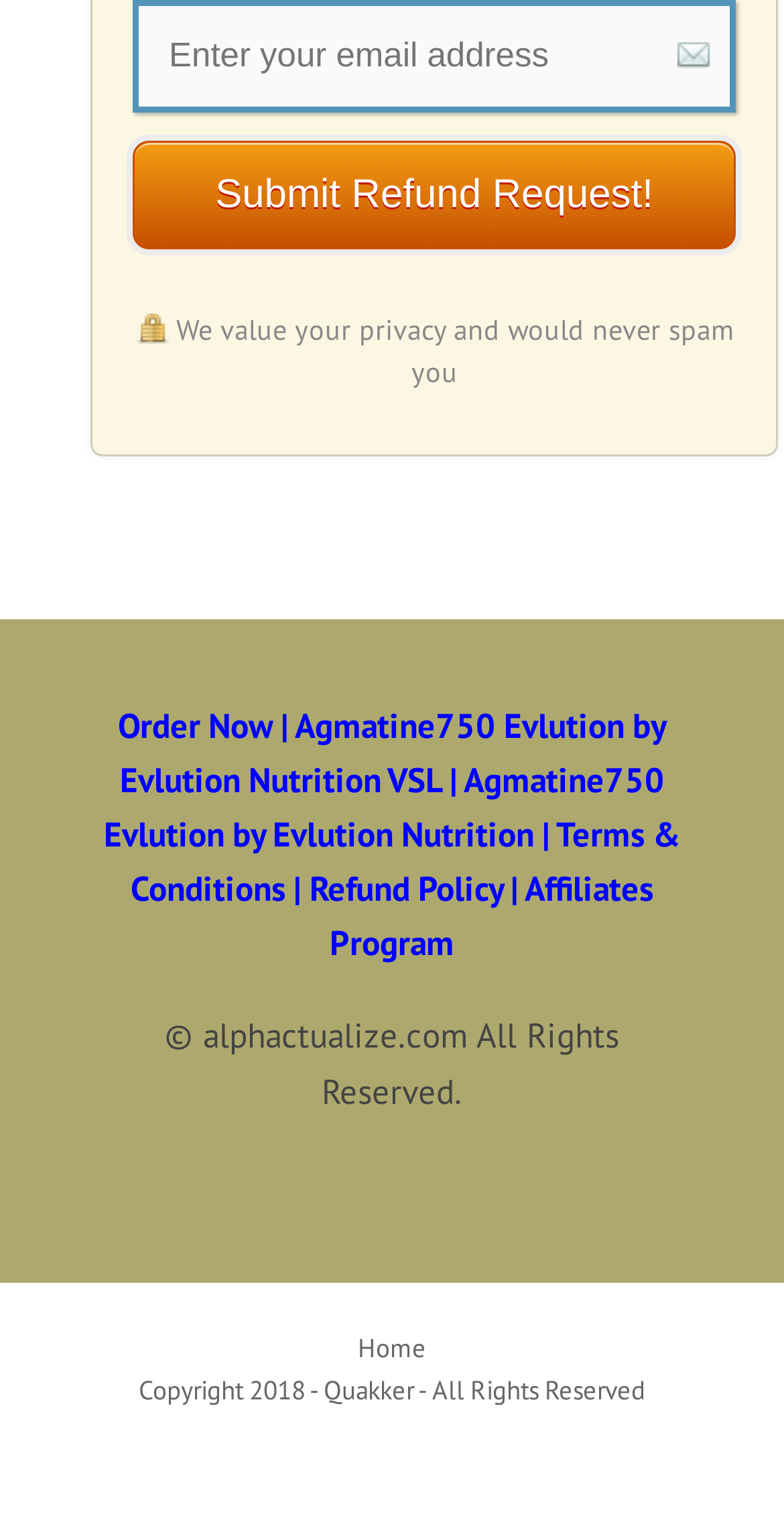Given the element description "Home" in the screenshot, predict the bounding box coordinates of that UI element.

[0.456, 0.879, 0.544, 0.901]